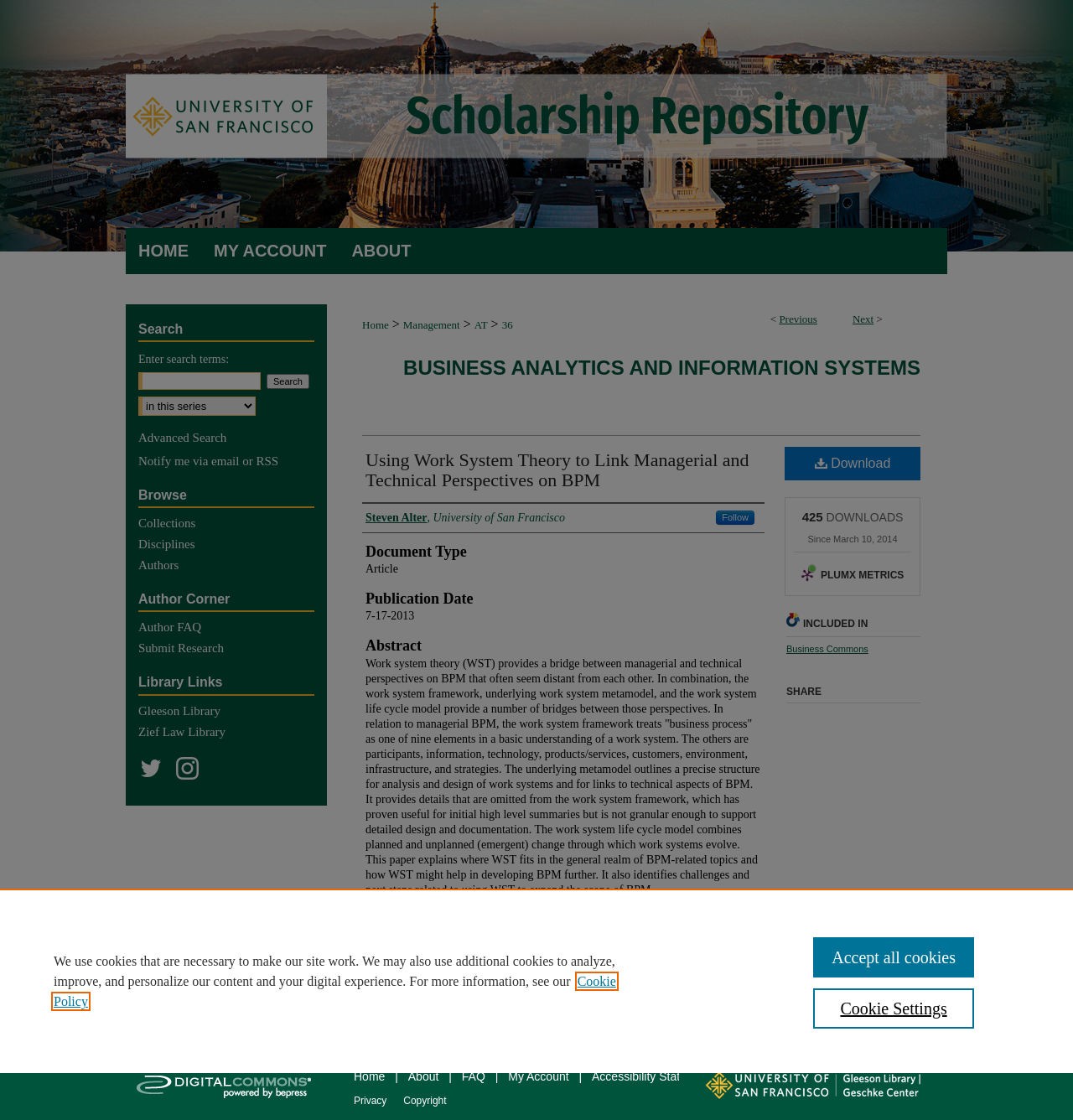Identify the bounding box coordinates of the clickable region required to complete the instruction: "Download the article". The coordinates should be given as four float numbers within the range of 0 and 1, i.e., [left, top, right, bottom].

[0.731, 0.399, 0.858, 0.429]